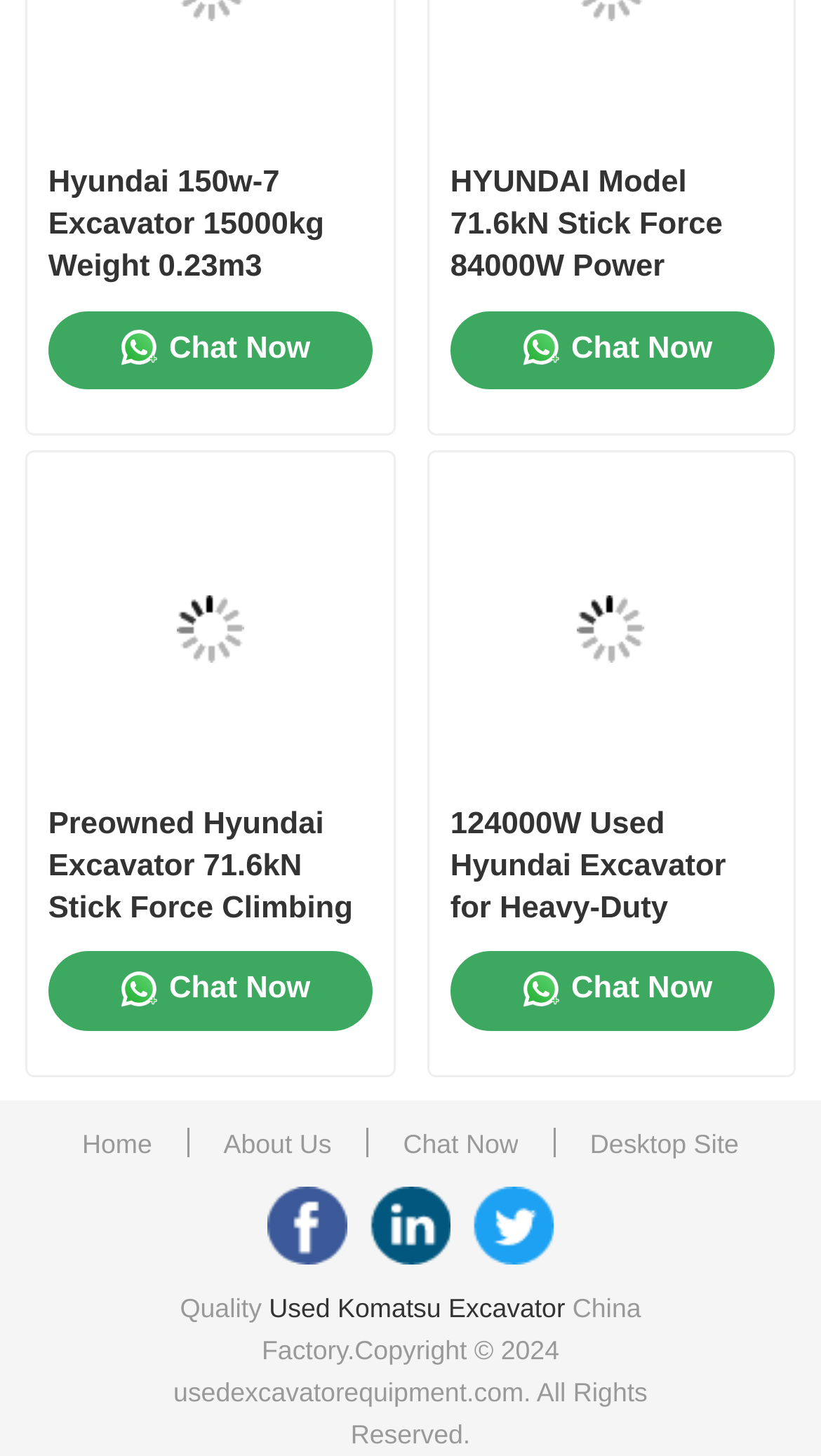What is the copyright year mentioned on the webpage?
Please provide a comprehensive answer based on the contents of the image.

I found the copyright information at the bottom of the webpage, which mentions that the copyright year is 2024.